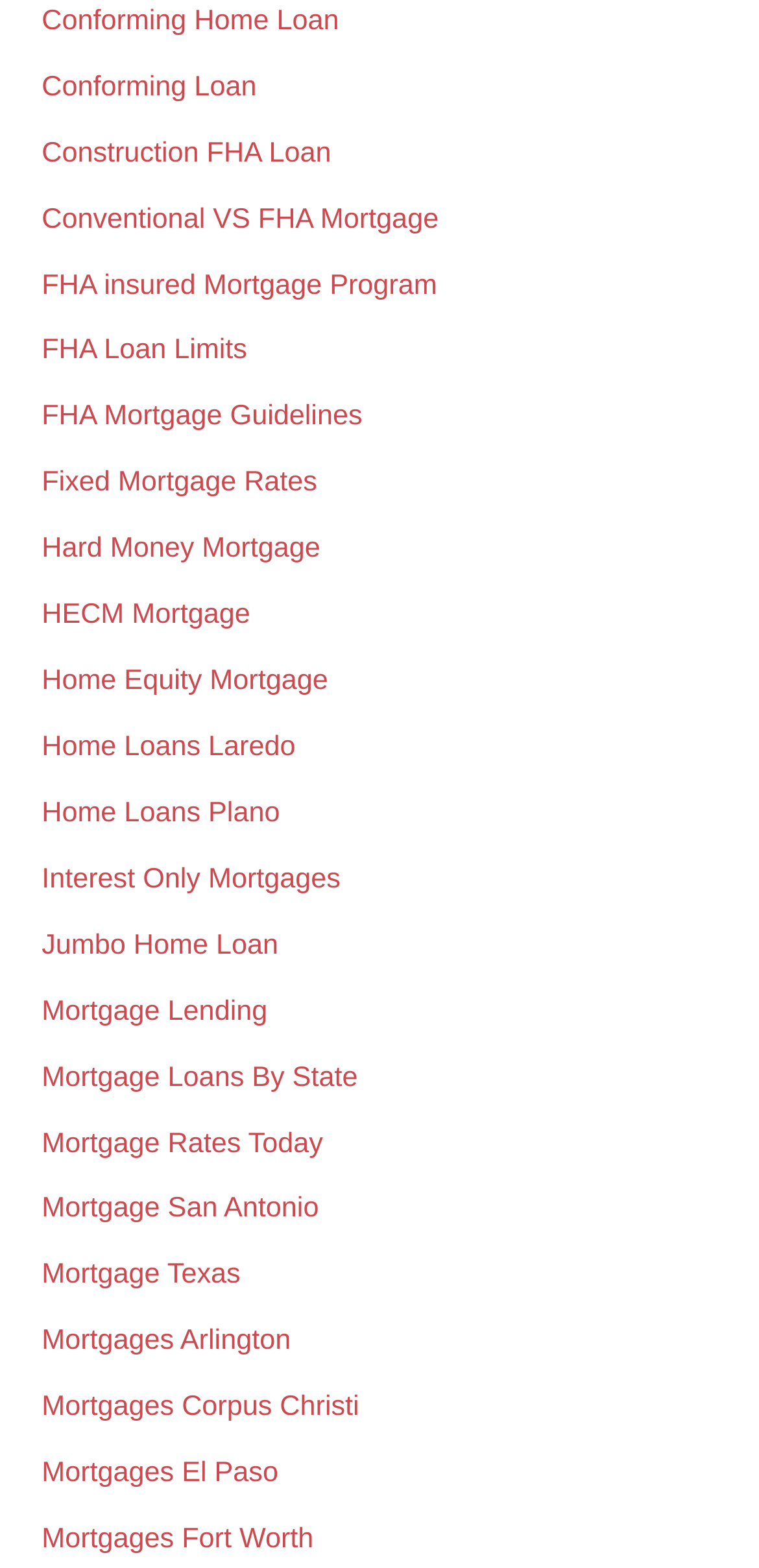Provide a brief response in the form of a single word or phrase:
Is there a link to mortgage information specific to a particular city?

Yes